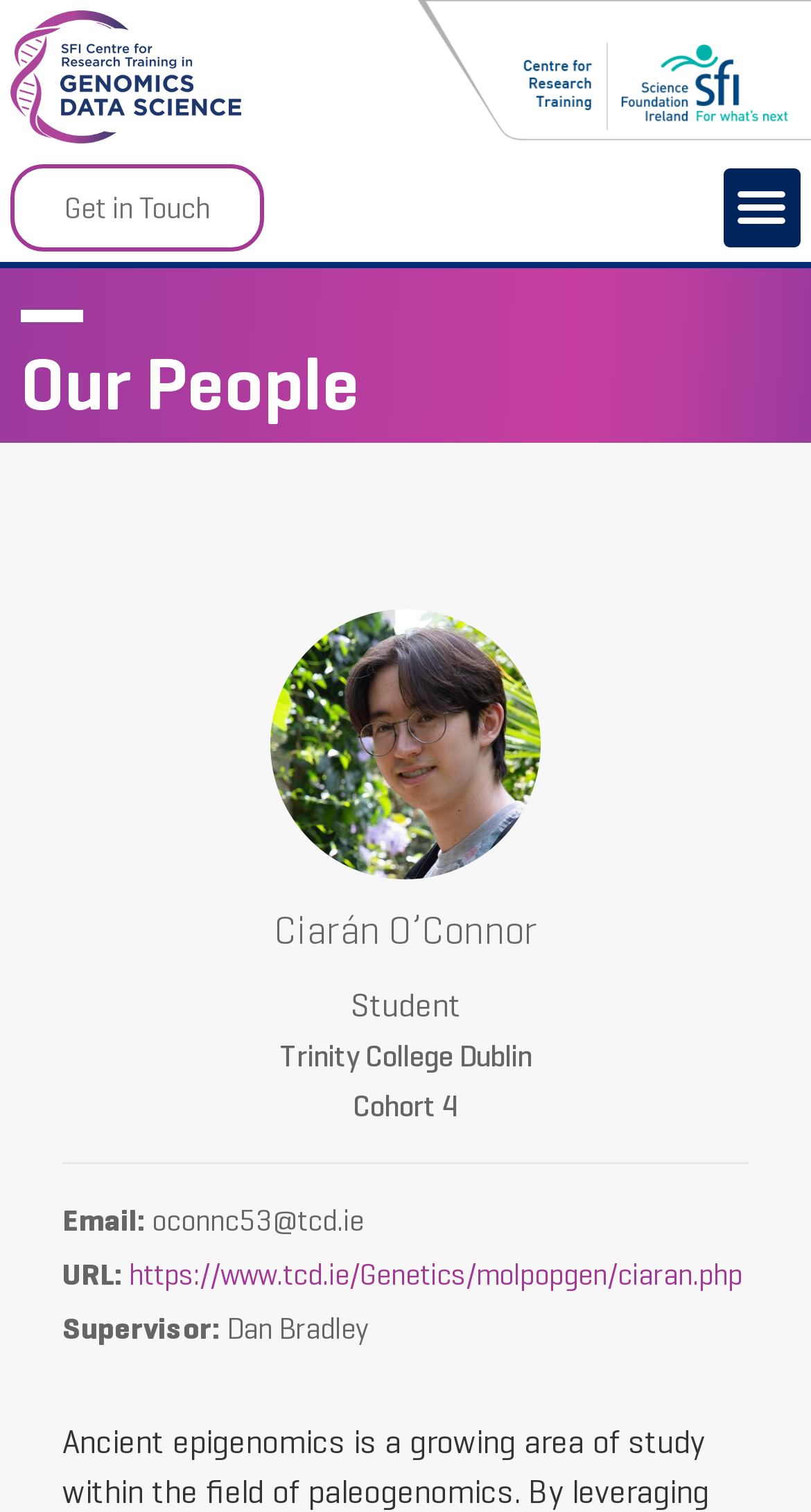What is the institution of the person?
Based on the image content, provide your answer in one word or a short phrase.

Trinity College Dublin